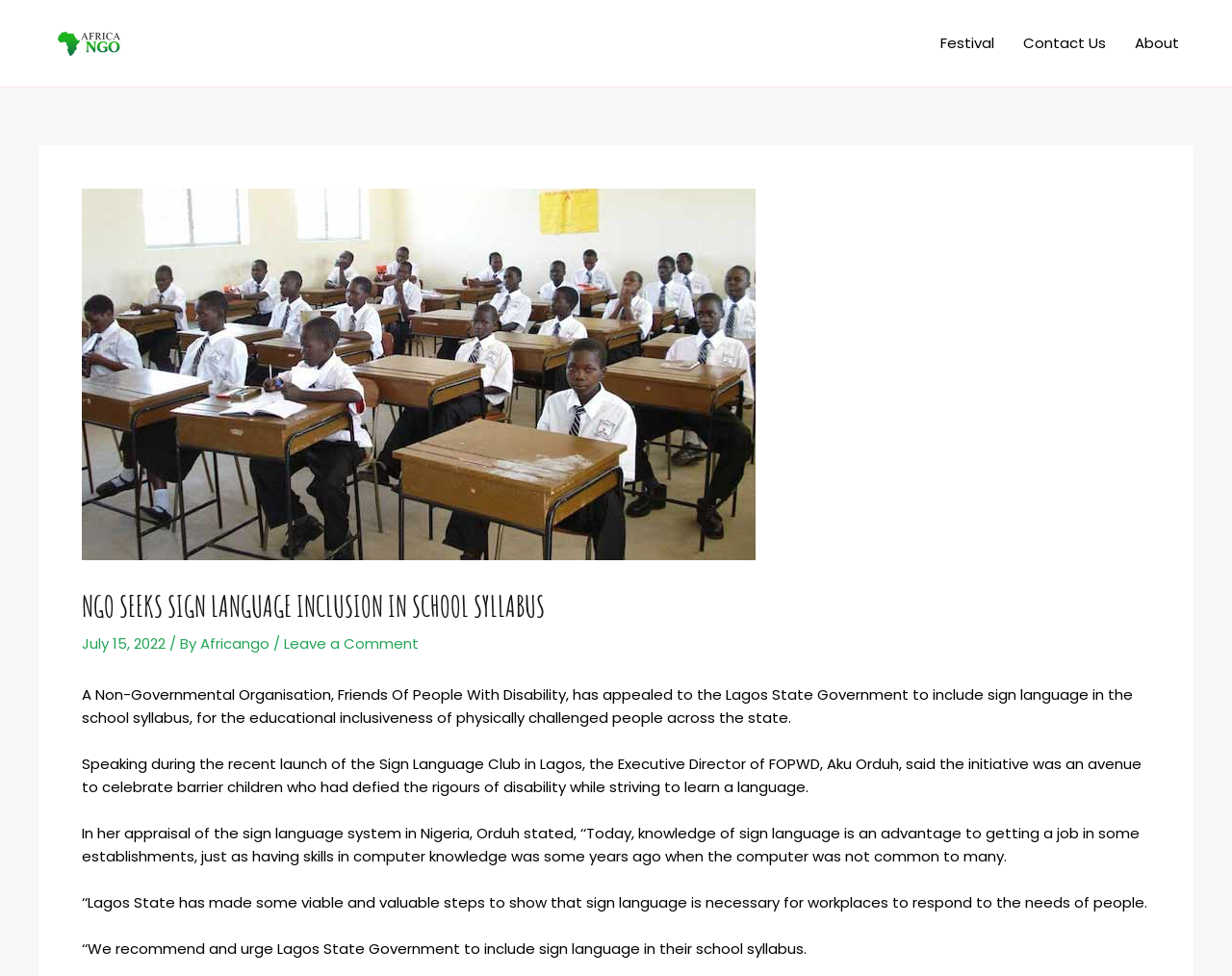What is the recommendation of the NGO to the Lagos State Government?
Please provide a single word or phrase as the answer based on the screenshot.

Include sign language in school syllabus